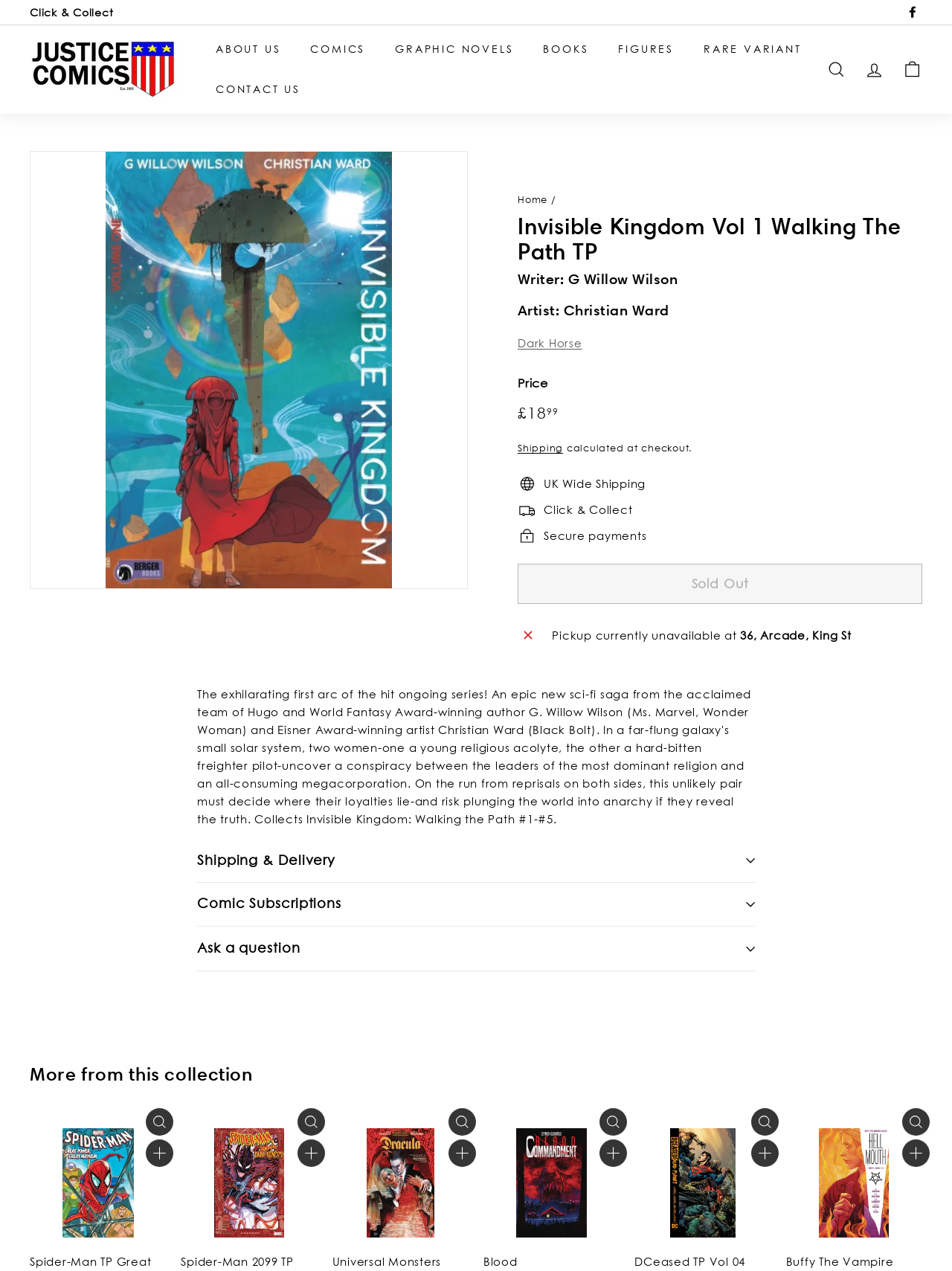What is the price of the comic book?
Using the image as a reference, give an elaborate response to the question.

I found the answer by looking at the static text element with the text '£18.99' which is located below the title of the comic book, indicating that the price of the comic book is £18.99.